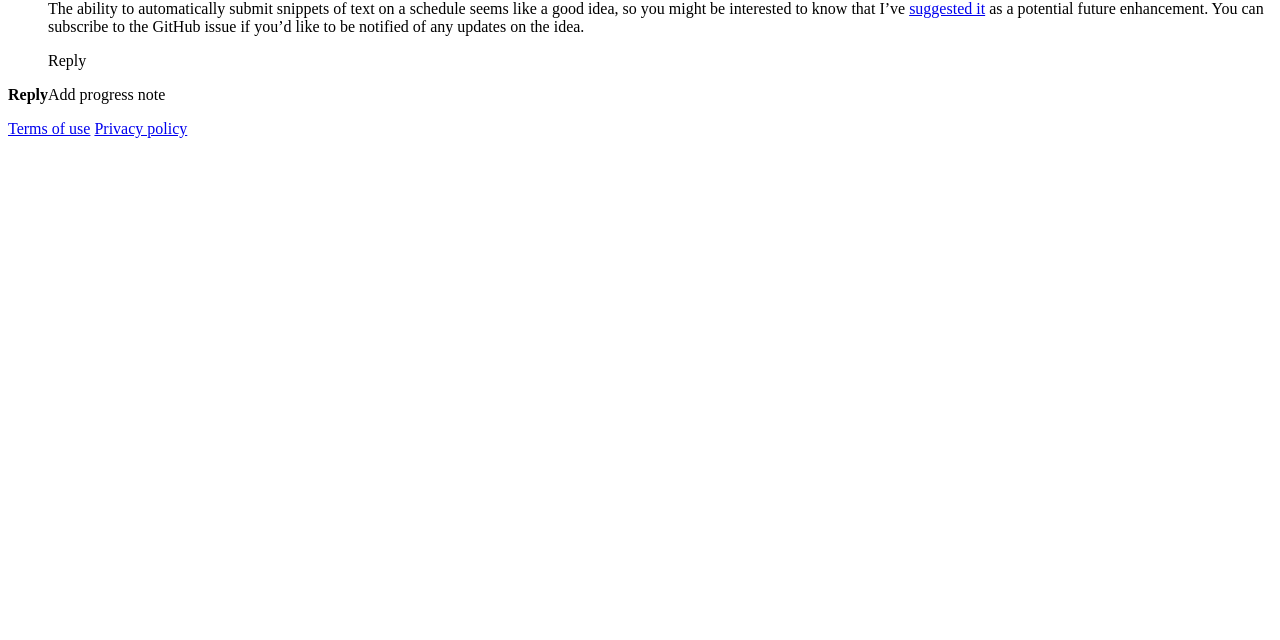Locate the UI element described as follows: "here is an article". Return the bounding box coordinates as four float numbers between 0 and 1 in the order [left, top, right, bottom].

None